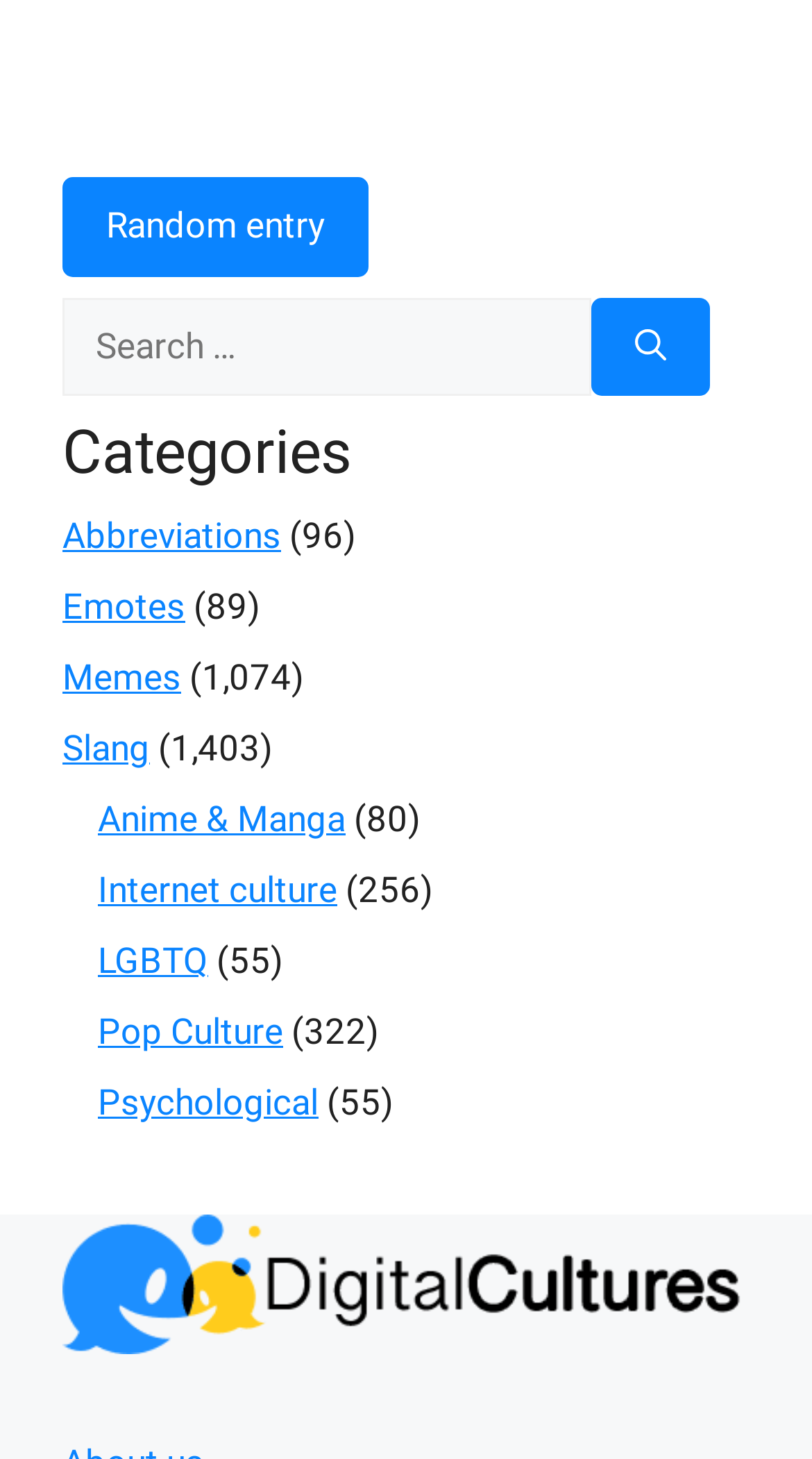Locate the bounding box coordinates of the region to be clicked to comply with the following instruction: "Explore the 'Memes' section". The coordinates must be four float numbers between 0 and 1, in the form [left, top, right, bottom].

[0.077, 0.45, 0.223, 0.479]